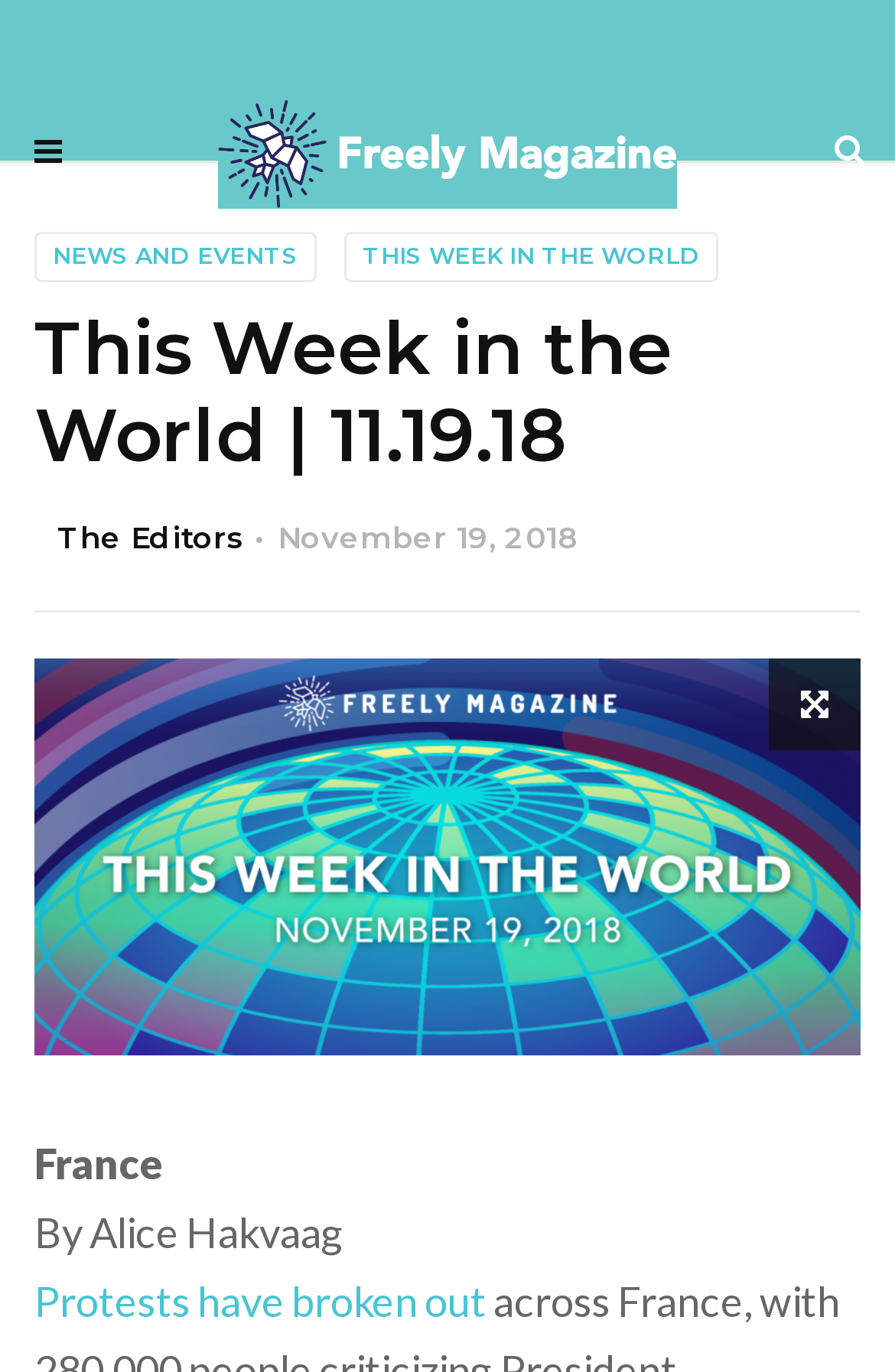What is the date of the article?
Please ensure your answer to the question is detailed and covers all necessary aspects.

I found the date of the article by looking at the static text element that says 'November 19, 2018' which is located below the heading 'This Week in the World | 11.19.18'.